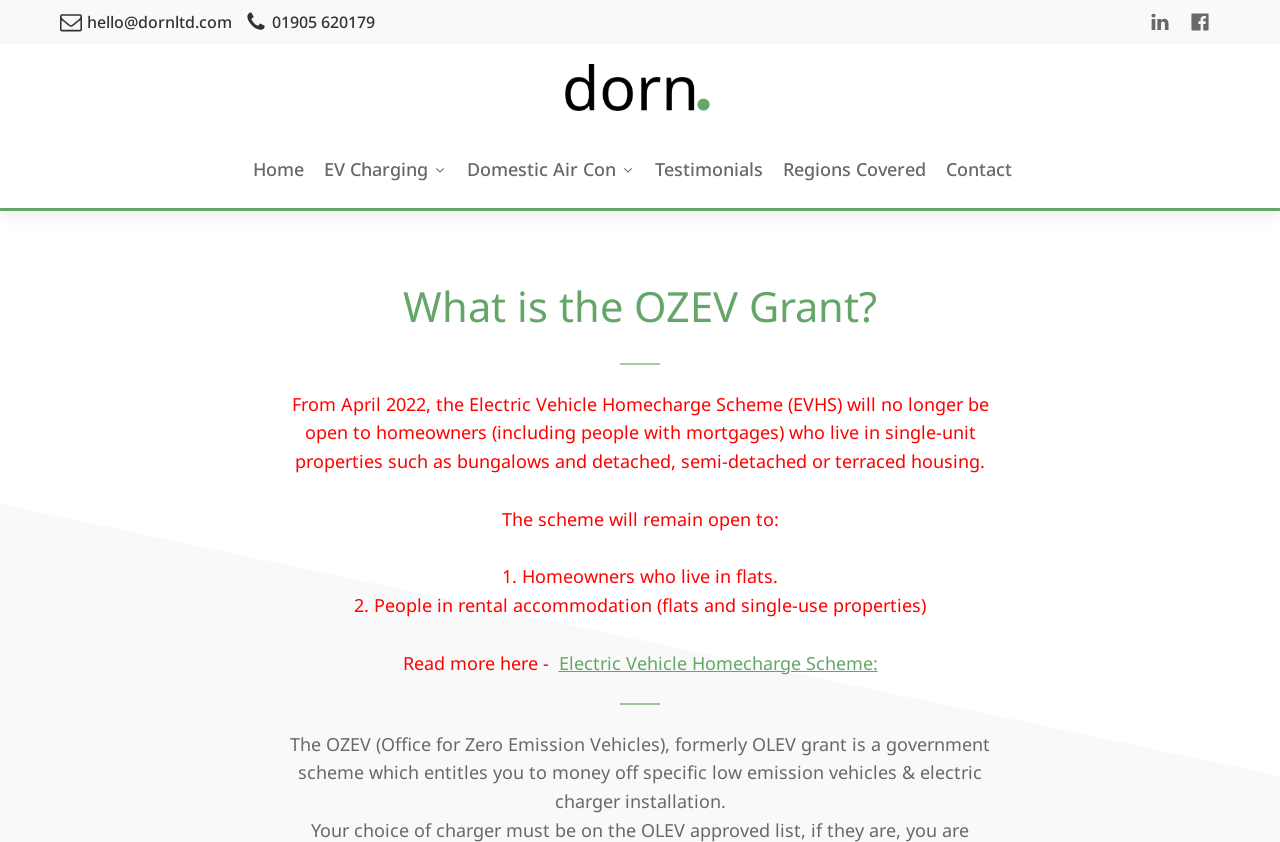Locate the heading on the webpage and return its text.

What is the OZEV Grant?